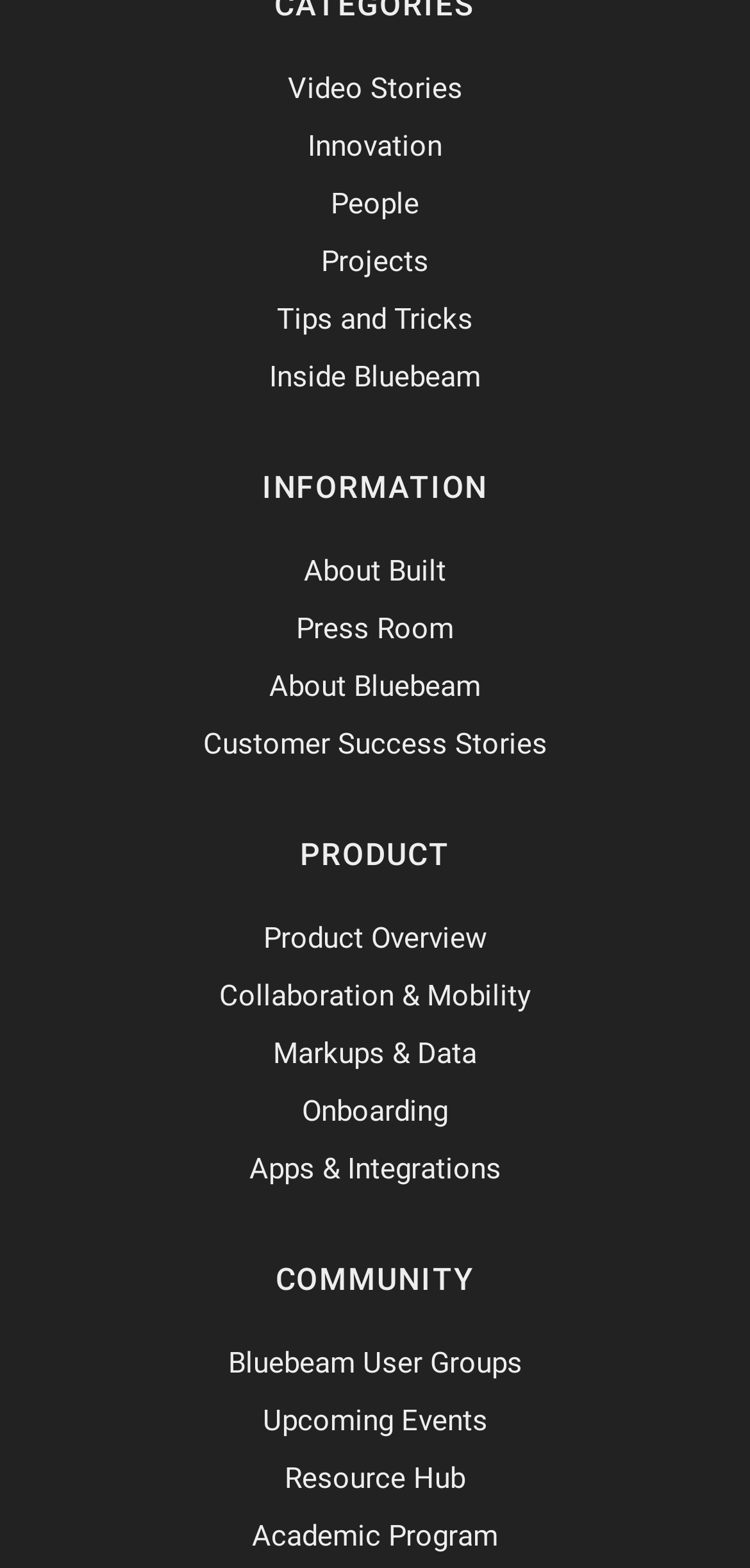Find the bounding box of the web element that fits this description: "Innovation".

[0.41, 0.082, 0.59, 0.104]